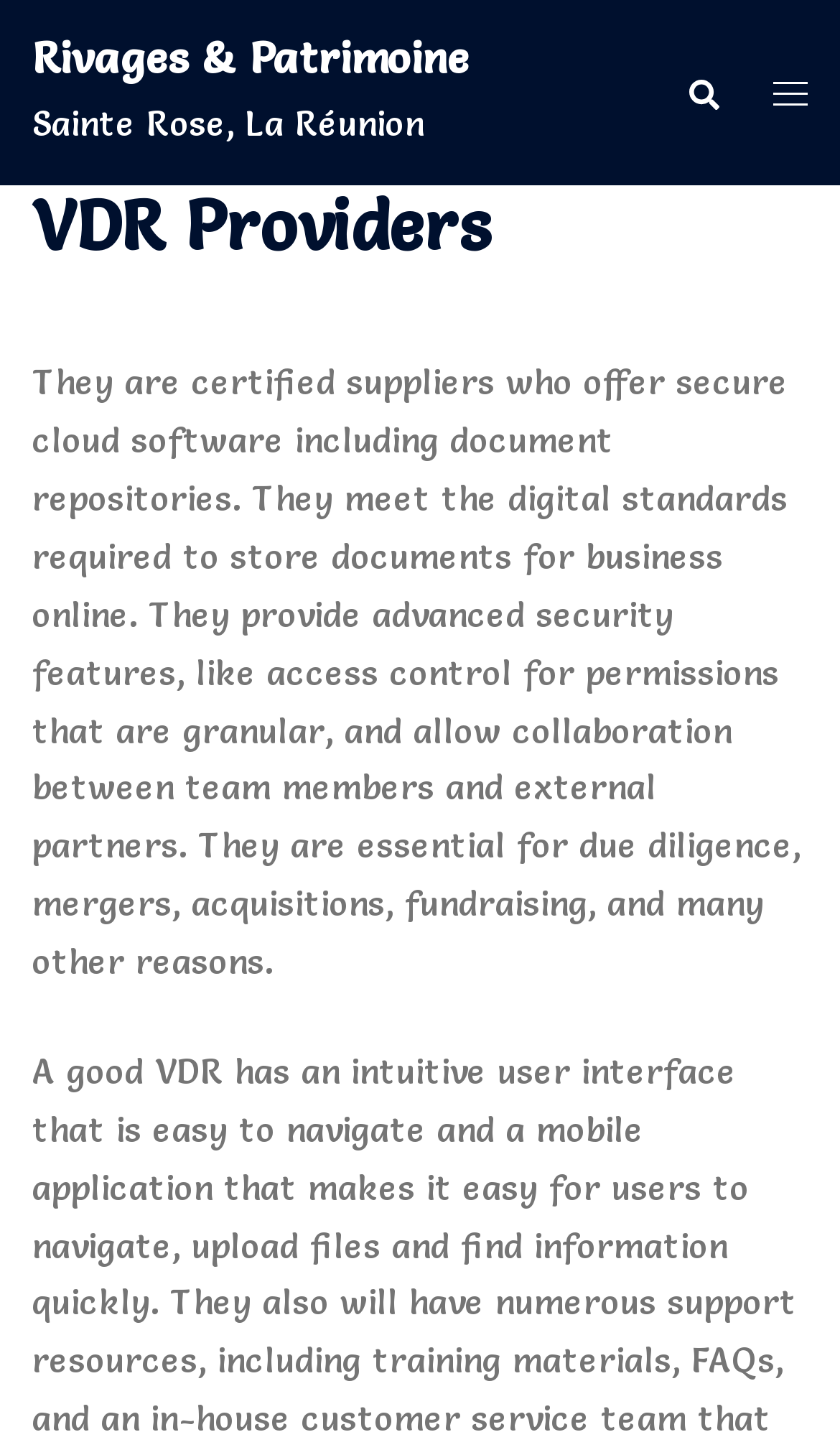Give a detailed account of the webpage's layout and content.

The webpage is about VDR Providers, specifically Rivages & Patrimoine, a certified supplier of secure cloud software for document repositories. At the top left of the page, there is a link to the company's name, "Rivages & Patrimoine", followed by a static text "Sainte Rose, La Réunion" below it. 

On the top right side, there are two links: "Rechercher" with a small image beside it, and "Ouvrir/fermer le menu" with another small image beside it. 

Below the top section, there is a header that spans the entire width of the page, containing the heading "VDR Providers". 

The main content of the page is a block of text that describes the services provided by these certified suppliers. The text explains that they offer secure cloud software, meet digital standards for storing business documents online, and provide advanced security features such as access control and collaboration tools. The text also mentions the importance of these services for various business purposes like due diligence, mergers, and fundraising.